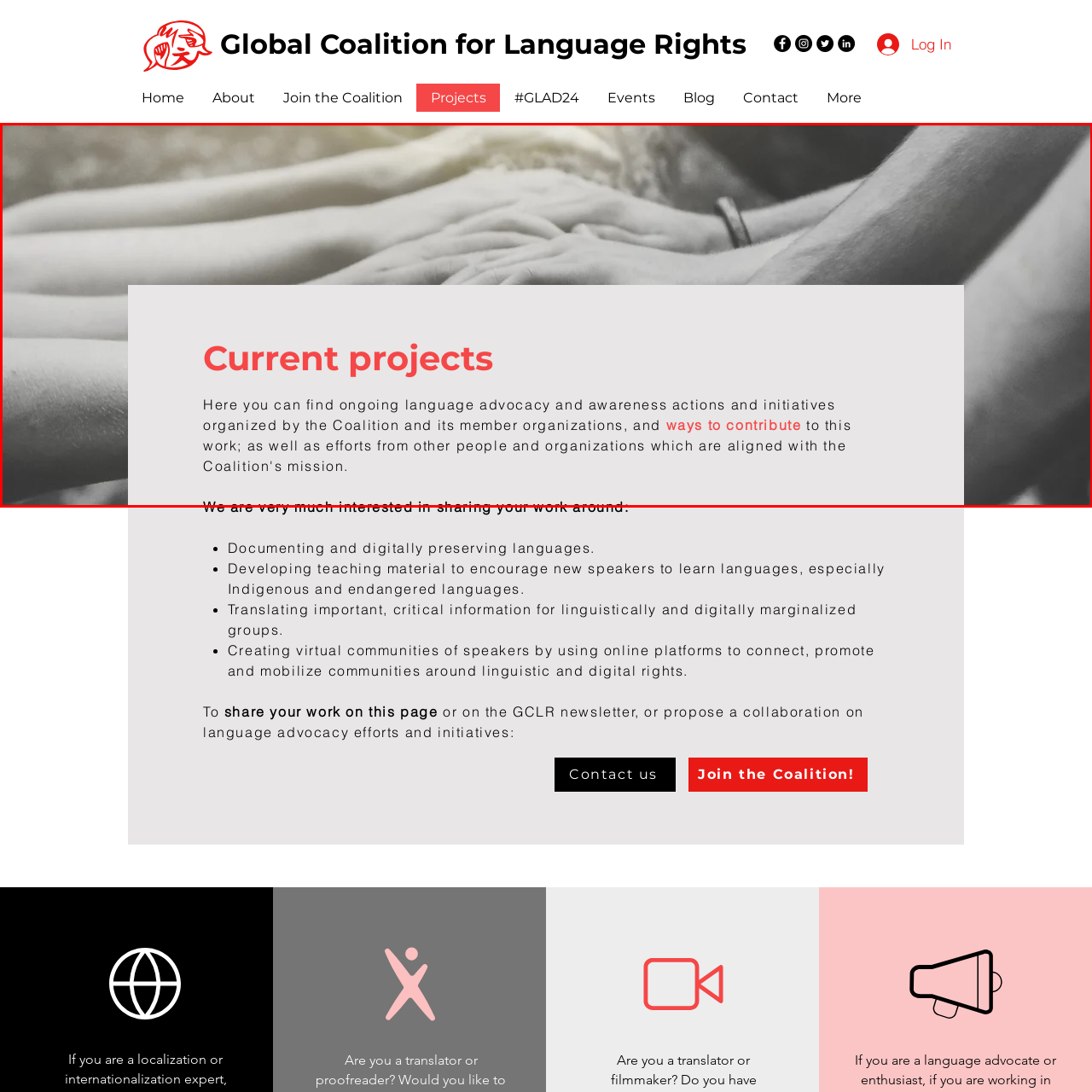Focus on the content inside the red-outlined area of the image and answer the ensuing question in detail, utilizing the information presented: What is the tone of the image?

The overall aesthetic of the image suggests a strong sense of community and shared purpose among those dedicated to the initiatives of the Global Coalition for Language Rights. This tone is conveyed through the interlocking hands, which symbolize unity and collaboration.